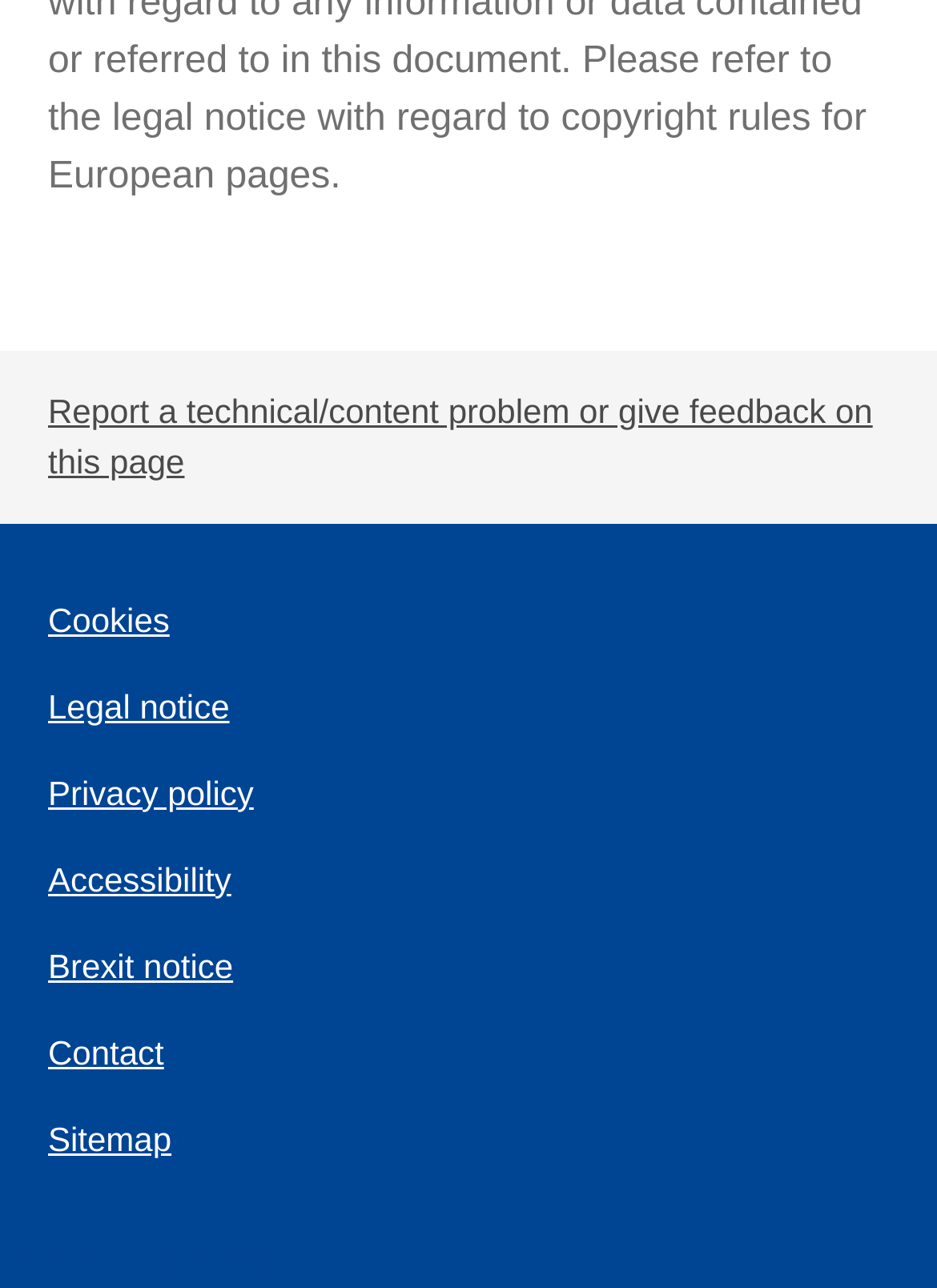Please provide a short answer using a single word or phrase for the question:
How many links are there in the footer?

7